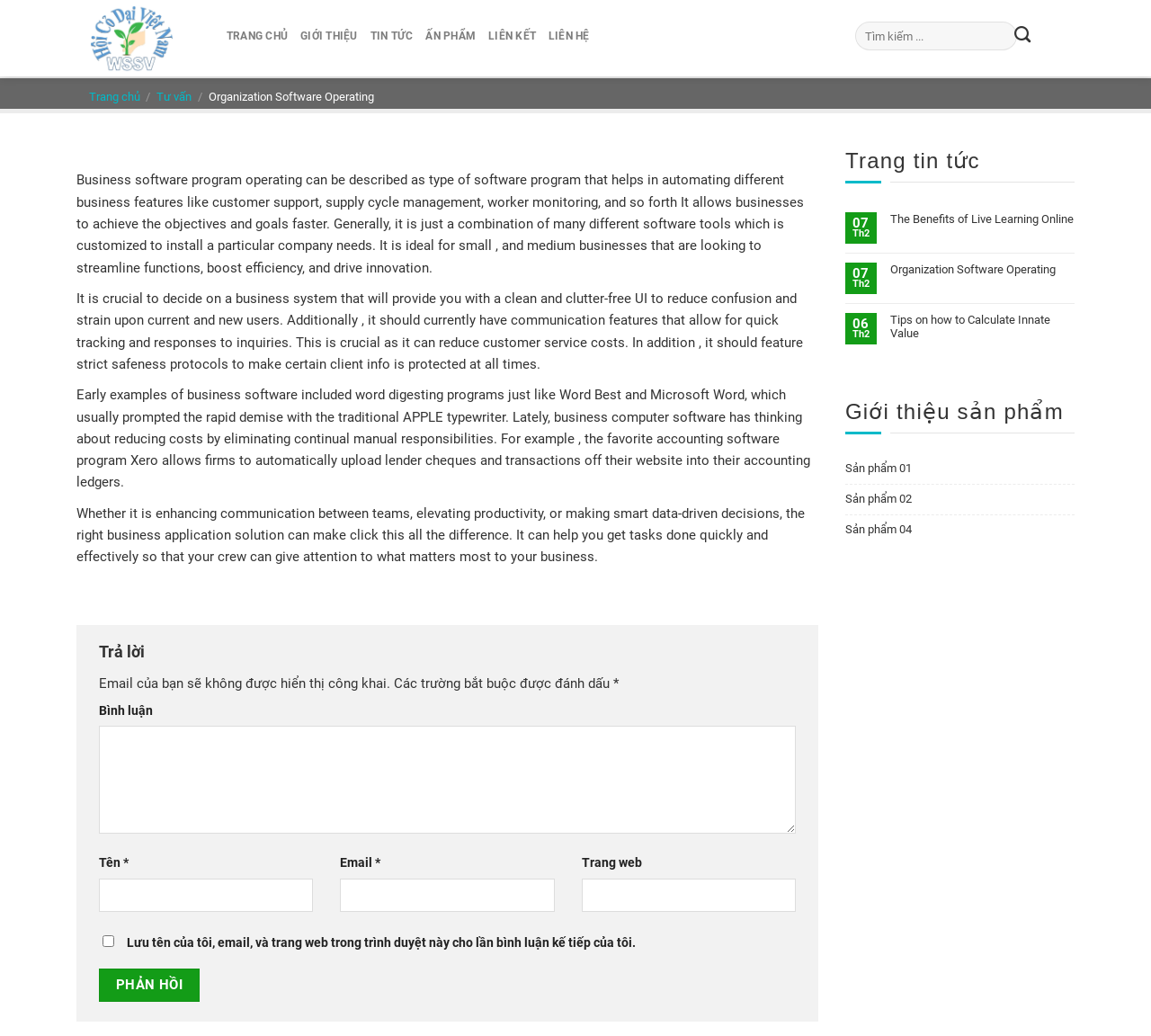Please find the bounding box coordinates for the clickable element needed to perform this instruction: "Go to the opinion section".

None